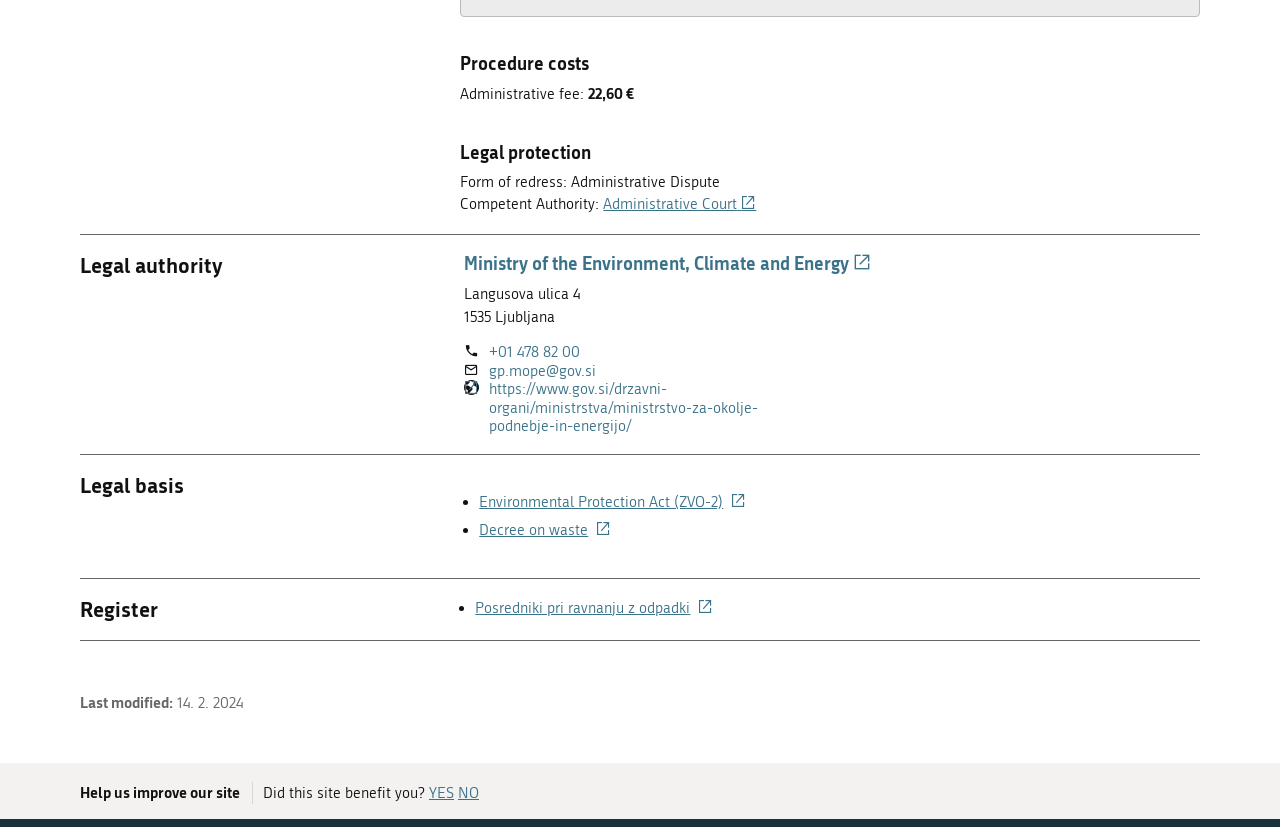Using the description: "https://www.gov.si/drzavni-organi/ministrstva/ministrstvo-za-okolje-podnebje-in-energijo/ (External link)", identify the bounding box of the corresponding UI element in the screenshot.

[0.382, 0.46, 0.642, 0.527]